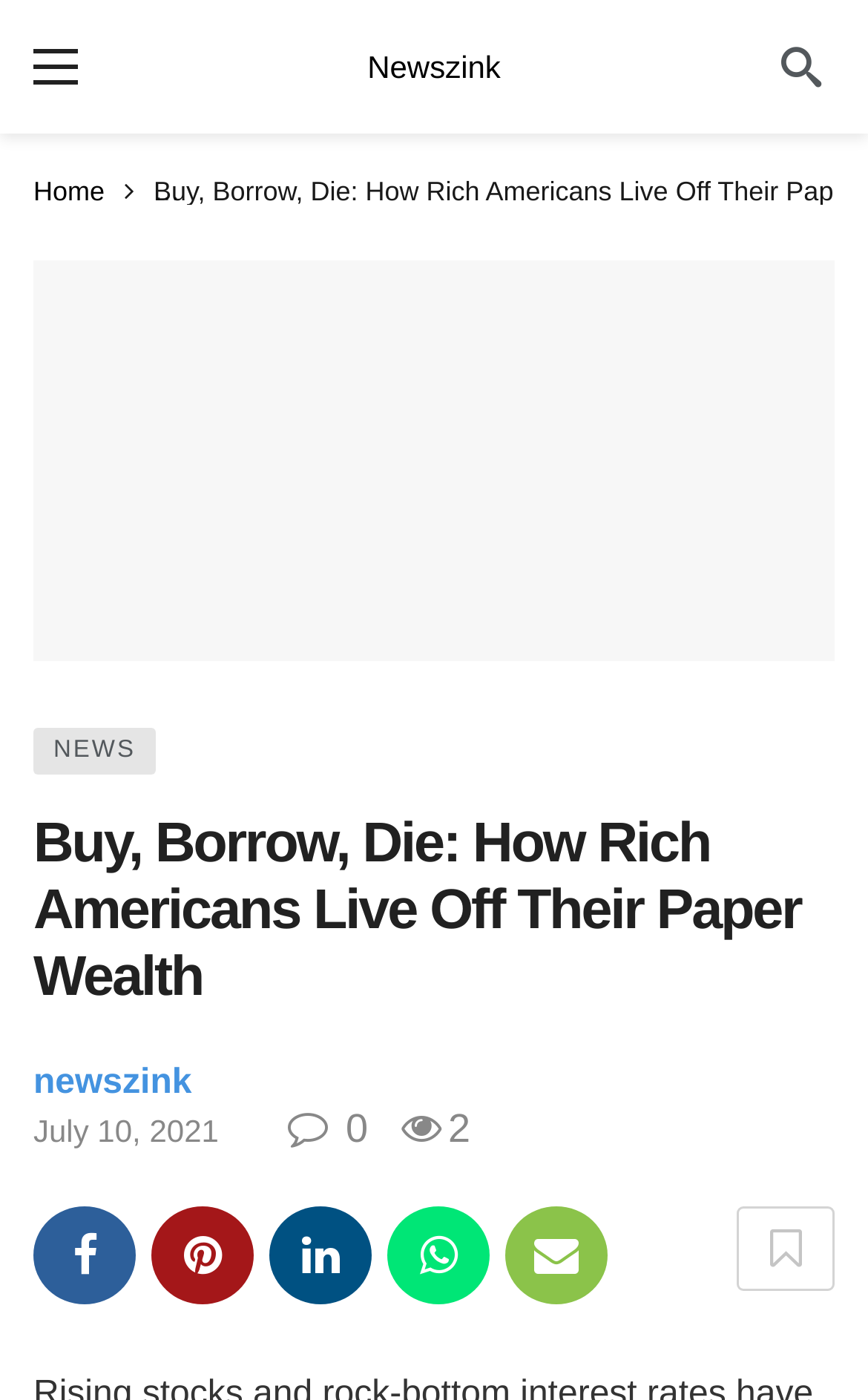Provide a thorough summary of the webpage.

The webpage appears to be a news article page with a focus on a specific article. At the top left, there is a link to the homepage, accompanied by a breadcrumbs navigation menu. To the right of the navigation menu, there is a link to the news website, "Newszink". 

On the top right corner, there is a social media icon. Below the top section, the main article title "BUY, BORROW, DIE: HOW RICH AMERICANS LIVE OFF THEIR PAPER WEALTH" is prominently displayed, accompanied by an image related to the article. 

The article's content is divided into sections, with a header section that includes links to "NEWS" and the article title again. Below the header, there are links to the news website "newszink", the article's publication date "July 10, 2021", and a share button with a count of 0. 

At the bottom of the page, there are five social media icons, allowing users to share the article on various platforms. Overall, the webpage is focused on presenting a single news article with relevant links and sharing options.